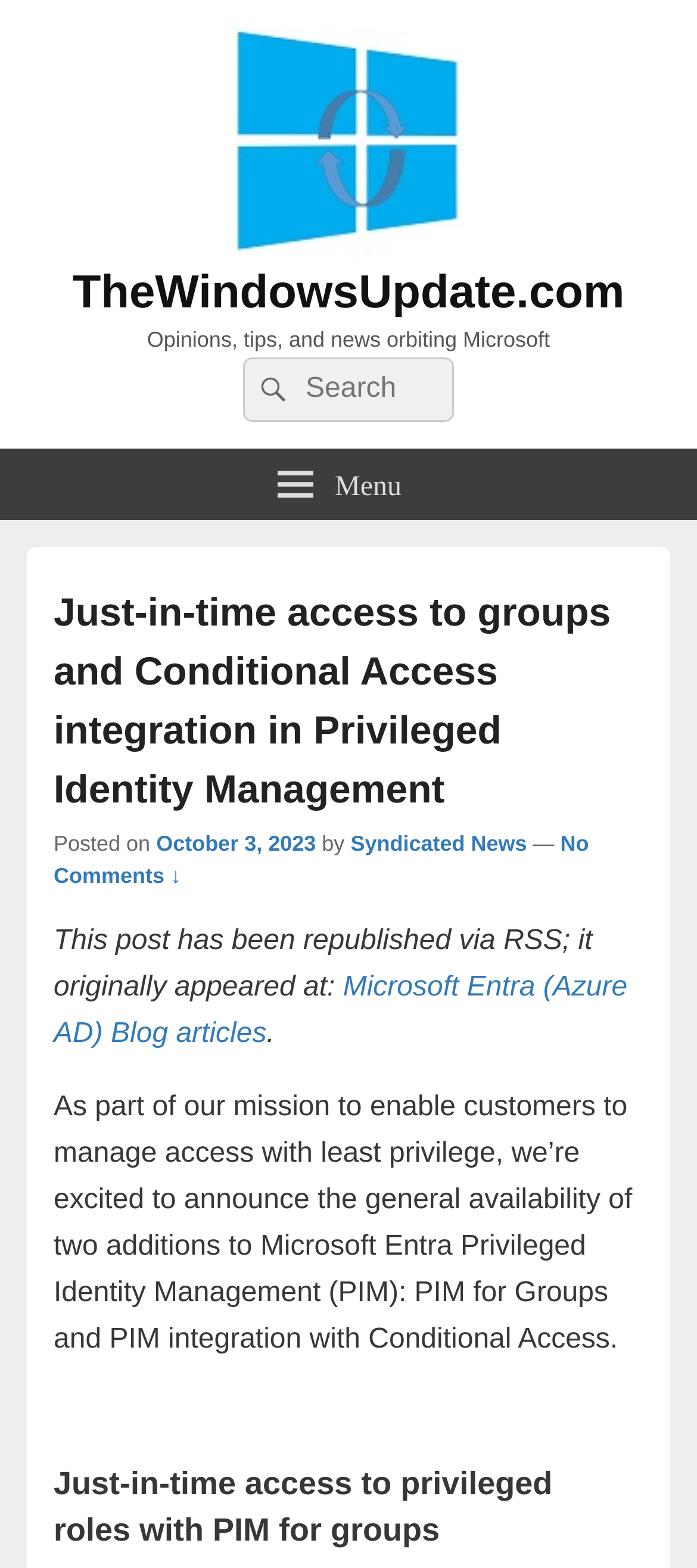Please determine the bounding box coordinates of the element to click in order to execute the following instruction: "Post a comment". The coordinates should be four float numbers between 0 and 1, specified as [left, top, right, bottom].

None